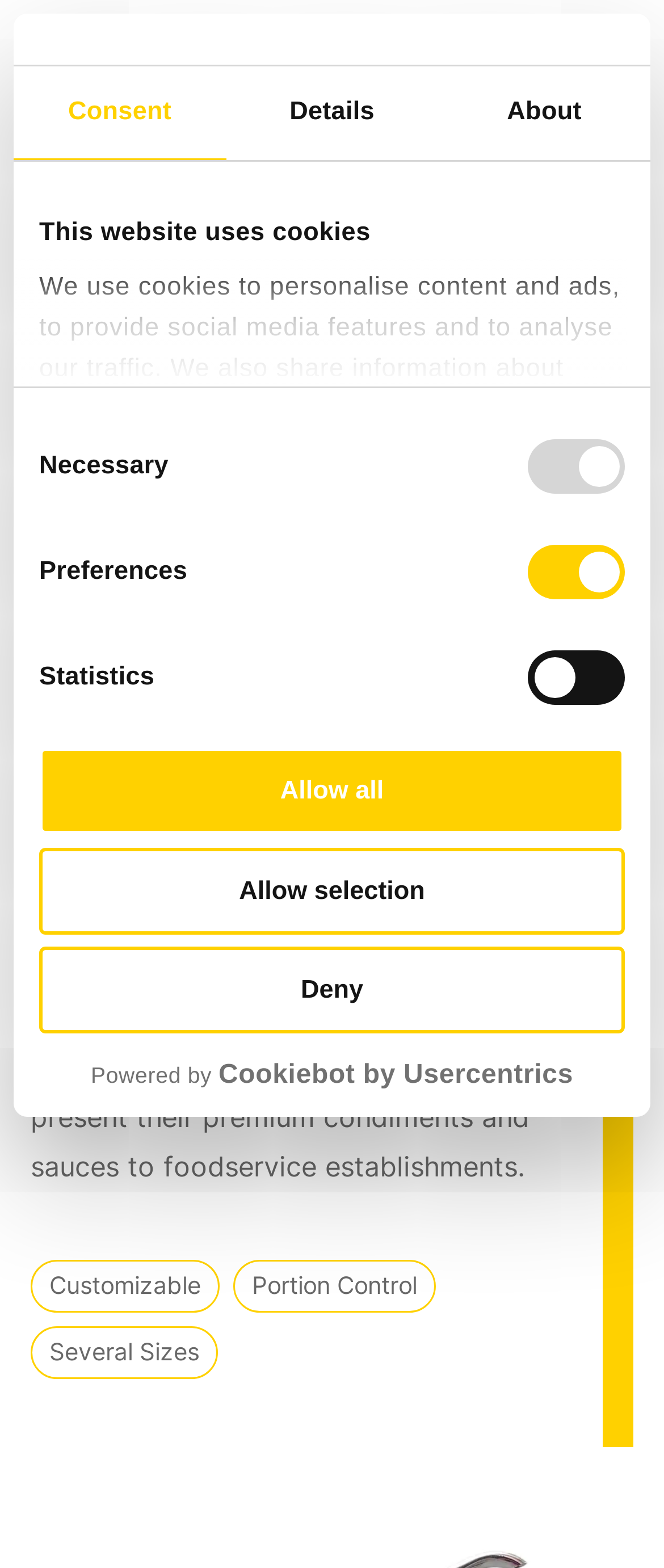What is the purpose of the SDP Easy Pump?
Respond to the question with a well-detailed and thorough answer.

The purpose of the SDP Easy Pump can be inferred from the text 'Achieving menu item consistency and effectively managing food costs is vital for the success of any foodservice operation. Introducing the SDP Easy Pump, a sleek and reliable solution that simplifies serving and helps operators create consistently portioned, craveable menu items.' which suggests that the SDP Easy Pump is used for portion control in foodservice operations.